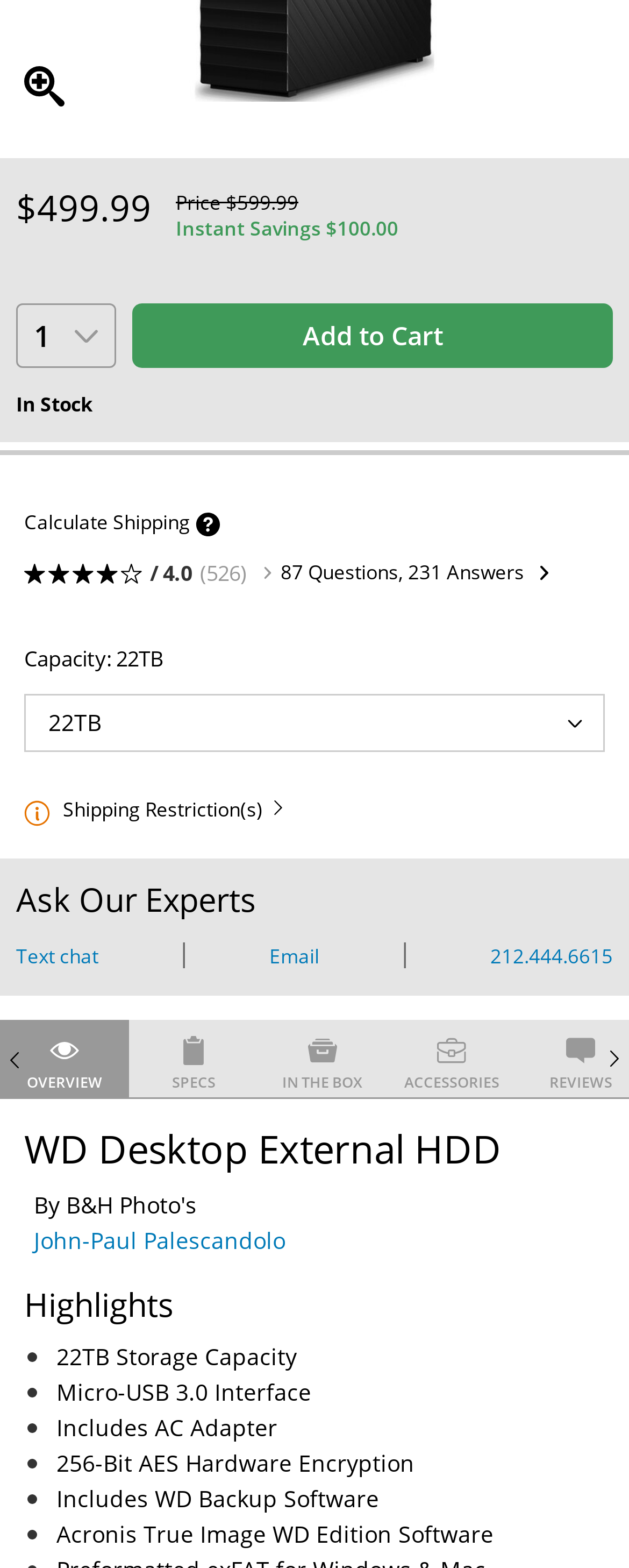Please specify the bounding box coordinates of the clickable region to carry out the following instruction: "Click the 'Calculate Shipping' button". The coordinates should be four float numbers between 0 and 1, in the format [left, top, right, bottom].

[0.038, 0.325, 0.351, 0.342]